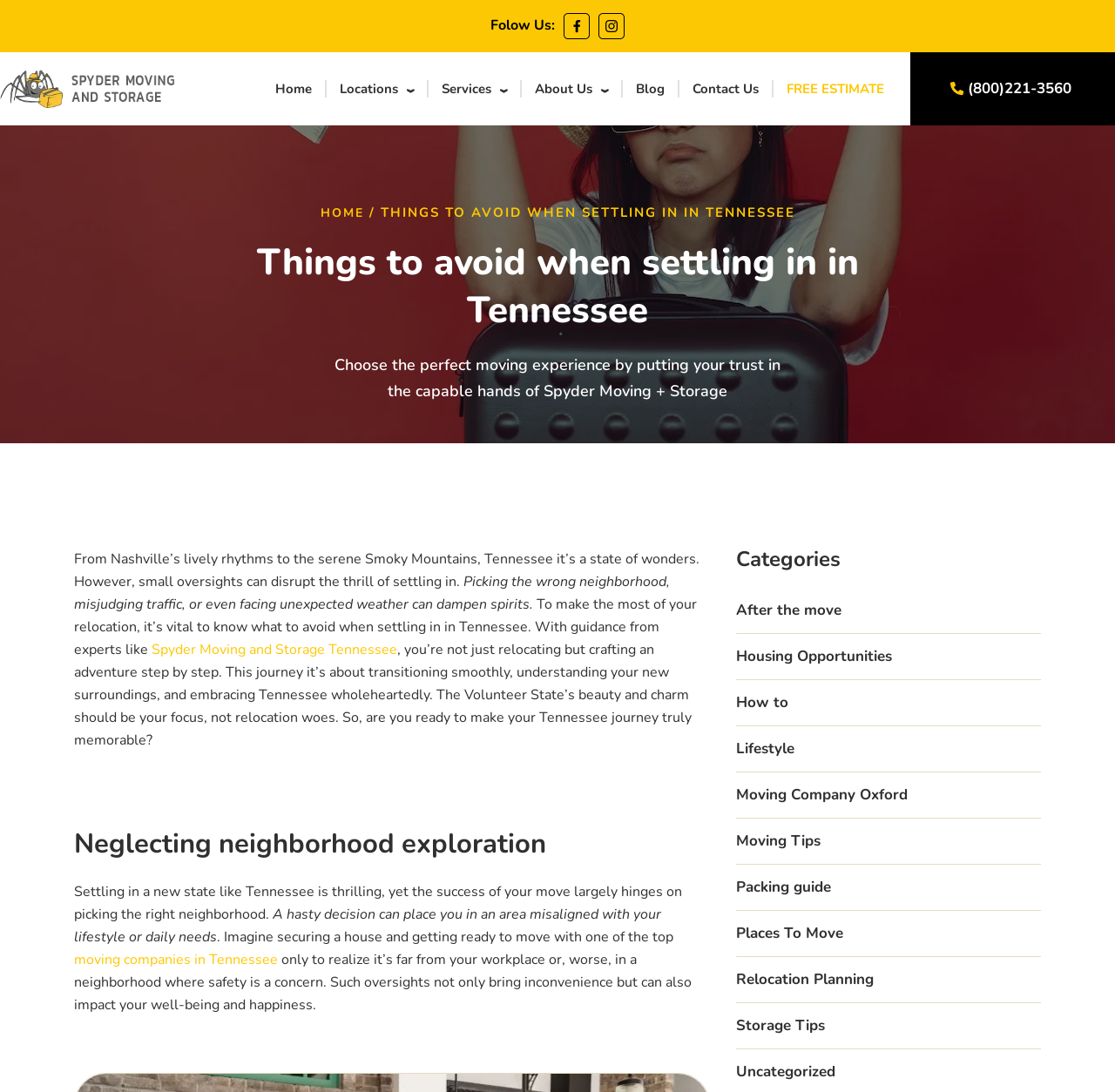Use a single word or phrase to answer the following:
What is the company name of the moving service?

Spyder Moving